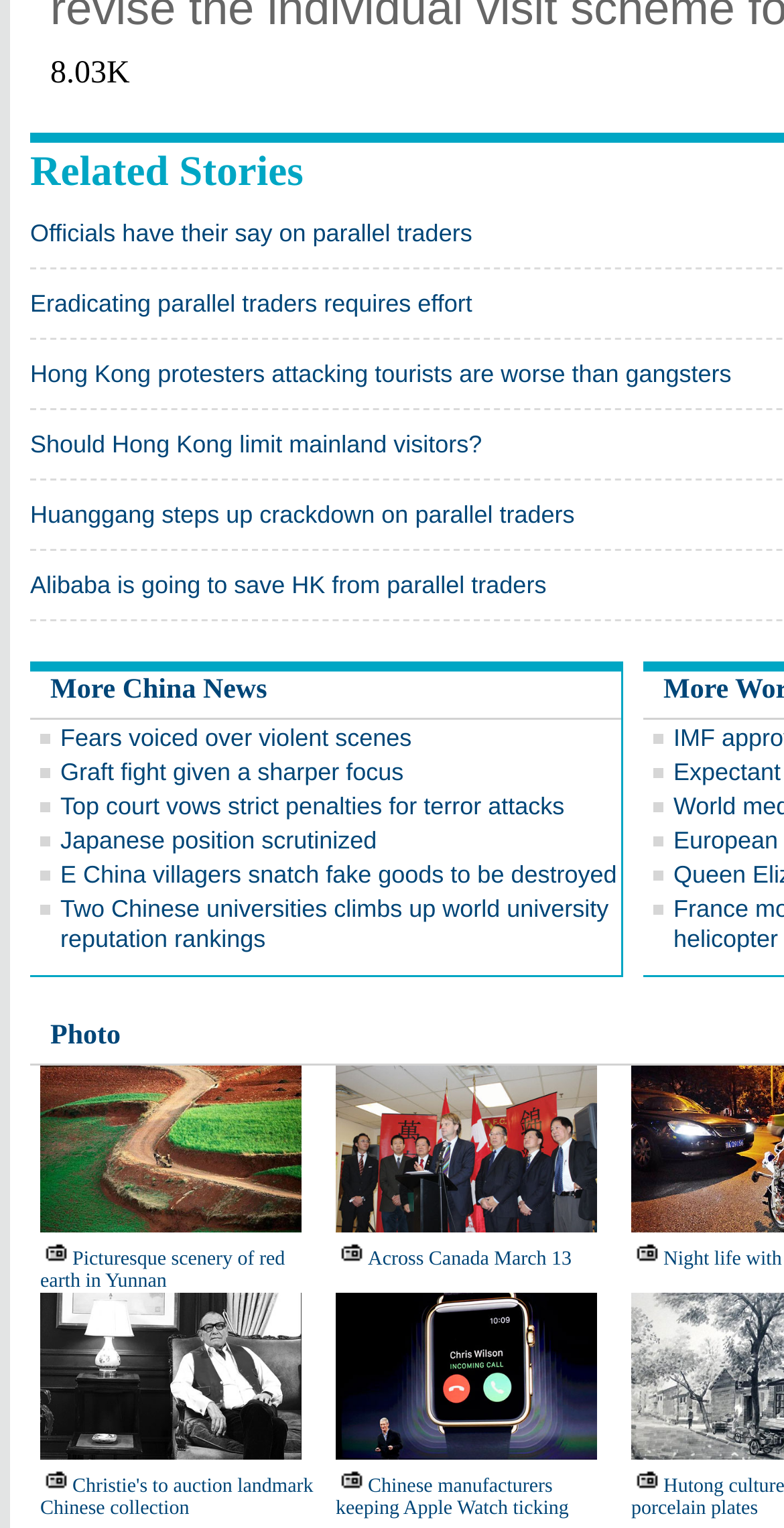What is the topic of the first link?
Give a detailed response to the question by analyzing the screenshot.

The first link is 'Officials have their say on parallel traders', which suggests that the topic of the link is about parallel traders.